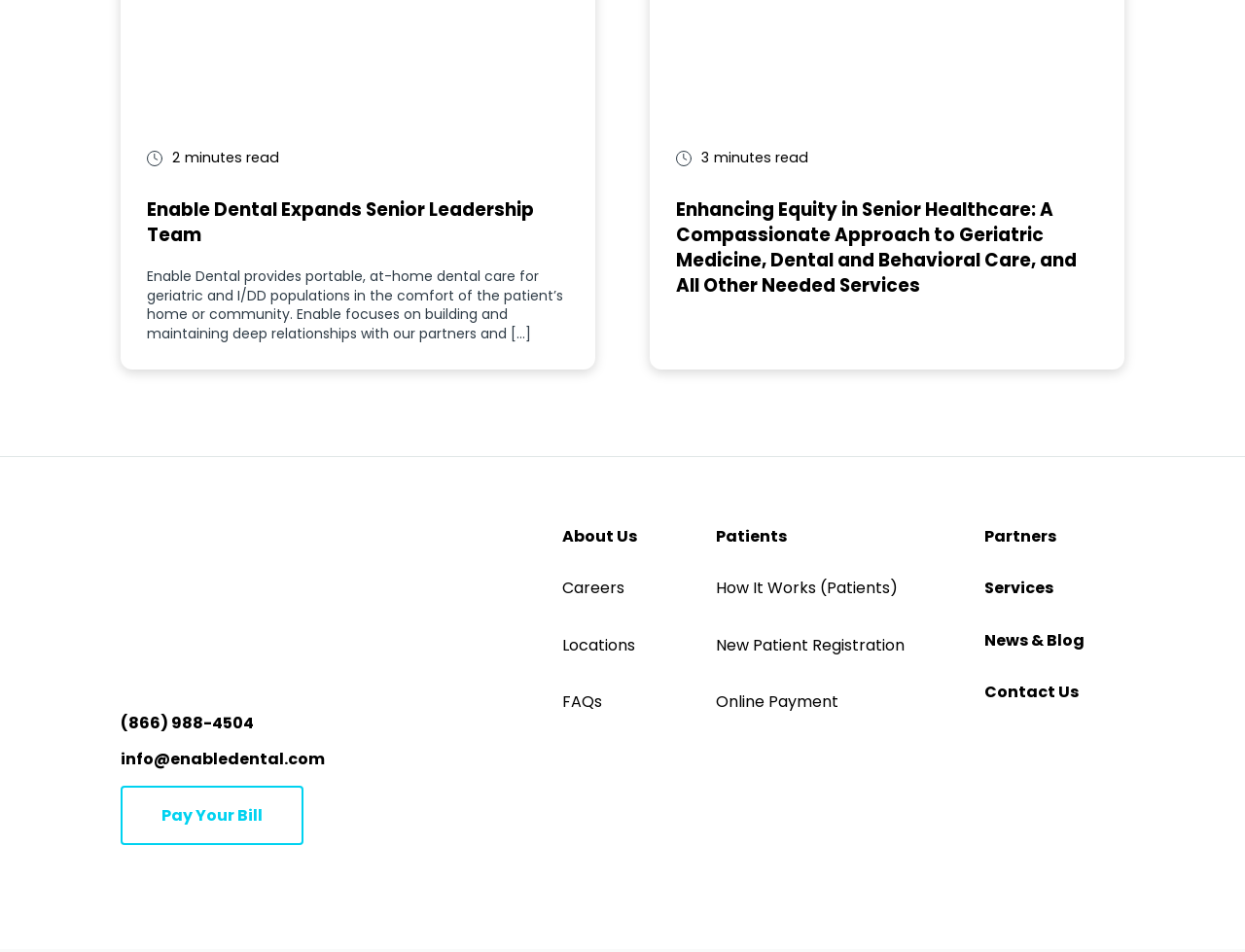Refer to the image and provide an in-depth answer to the question:
What is the phone number to contact Enable Dental?

The phone number can be found in the link '(866) 988-4504' at the bottom of the webpage, which is likely a contact information section.